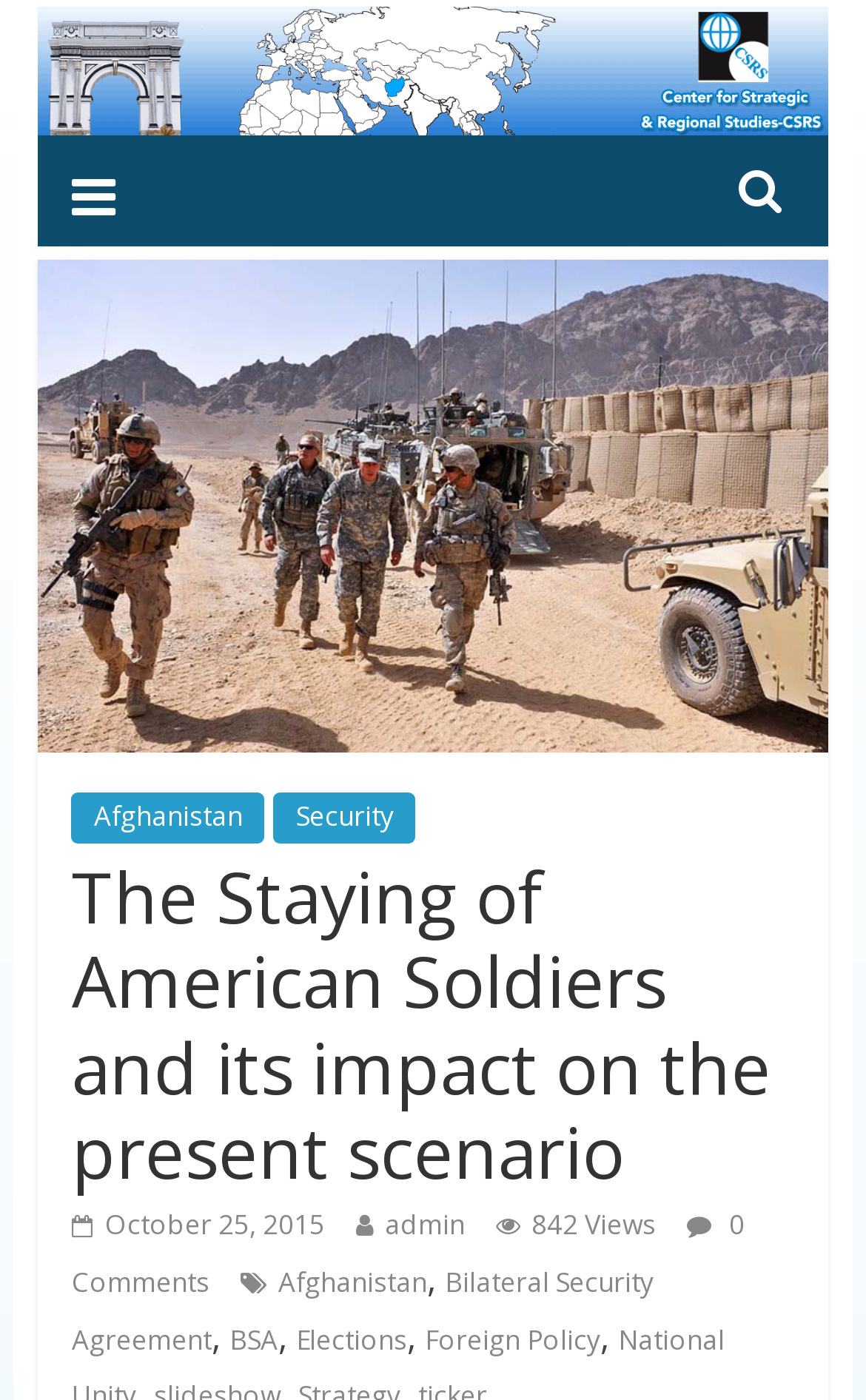How many views does the article have?
Please provide a comprehensive answer based on the visual information in the image.

I found the number of views by looking at the StaticText element with the text '842 Views' which is located below the main heading and above the comments section.